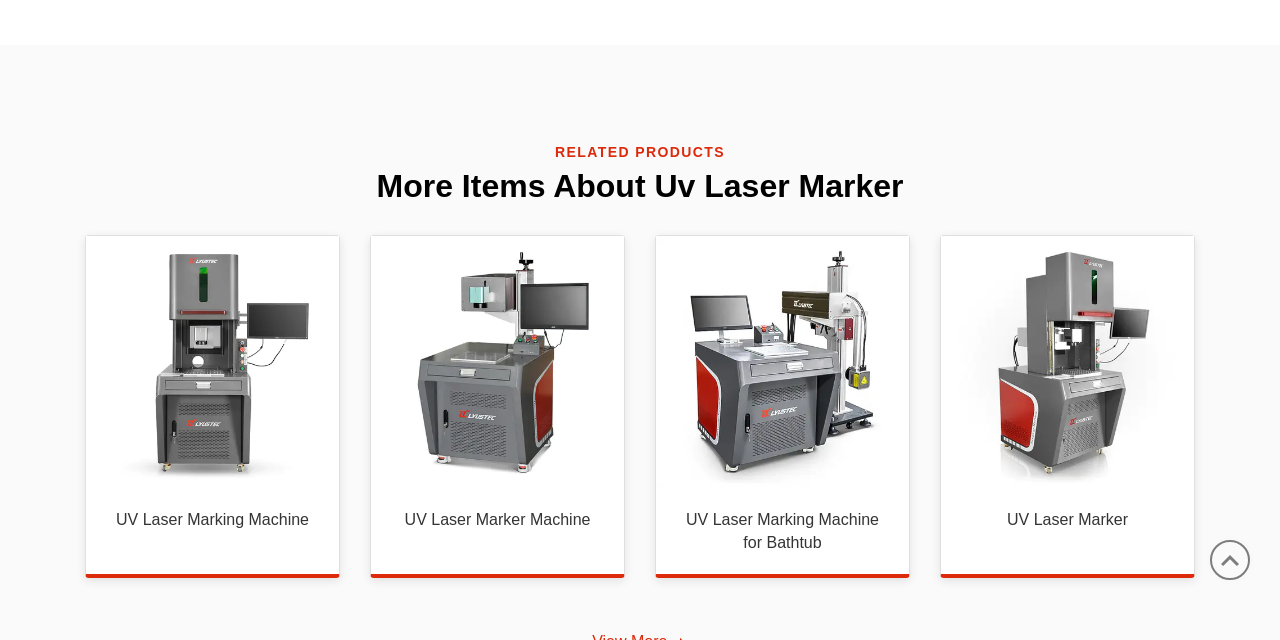Based on the provided description, "parent_node: HOME", find the bounding box of the corresponding UI element in the screenshot.

[0.945, 0.844, 0.977, 0.906]